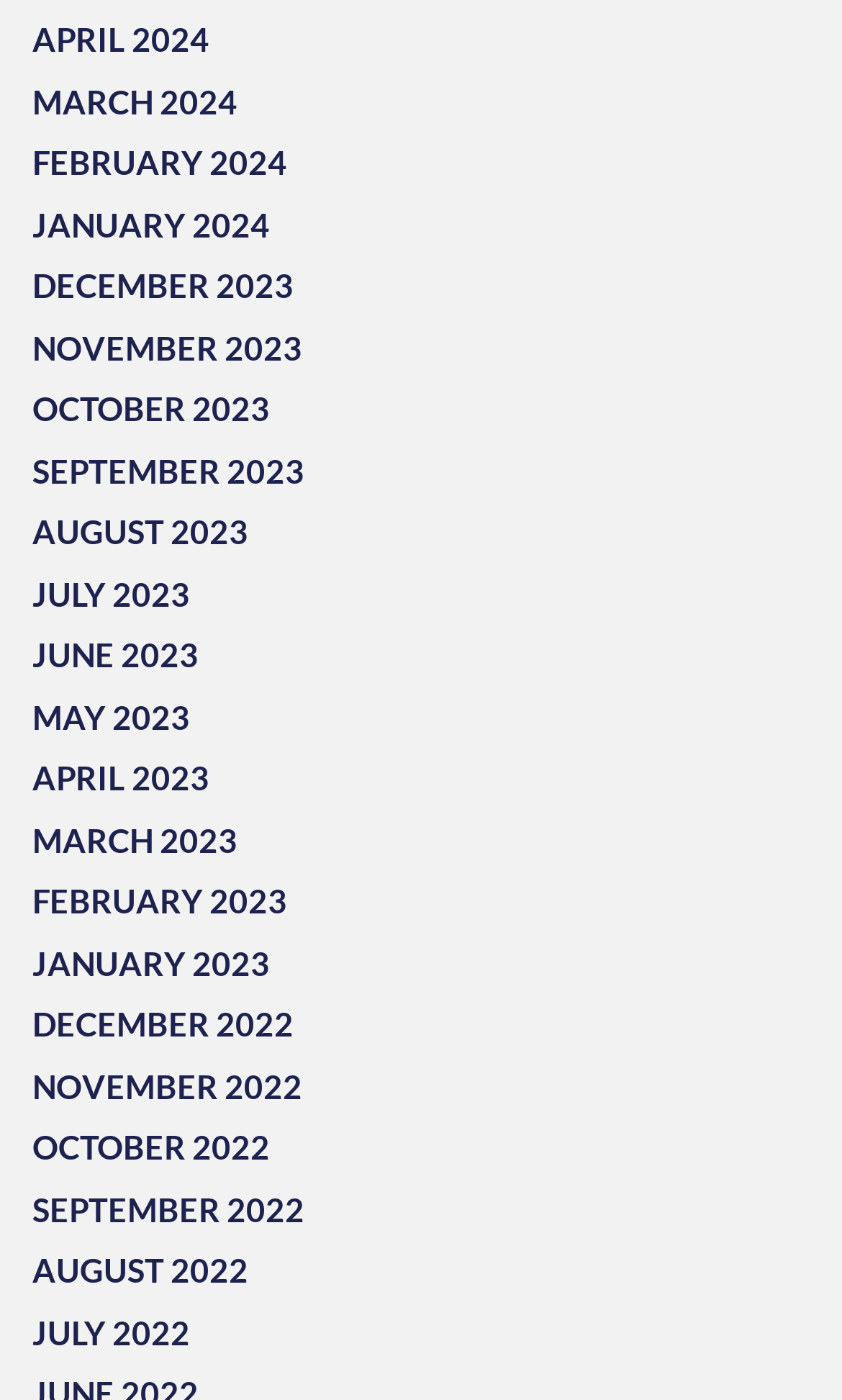Using the description "March 2023", locate and provide the bounding box of the UI element.

[0.038, 0.578, 0.282, 0.622]